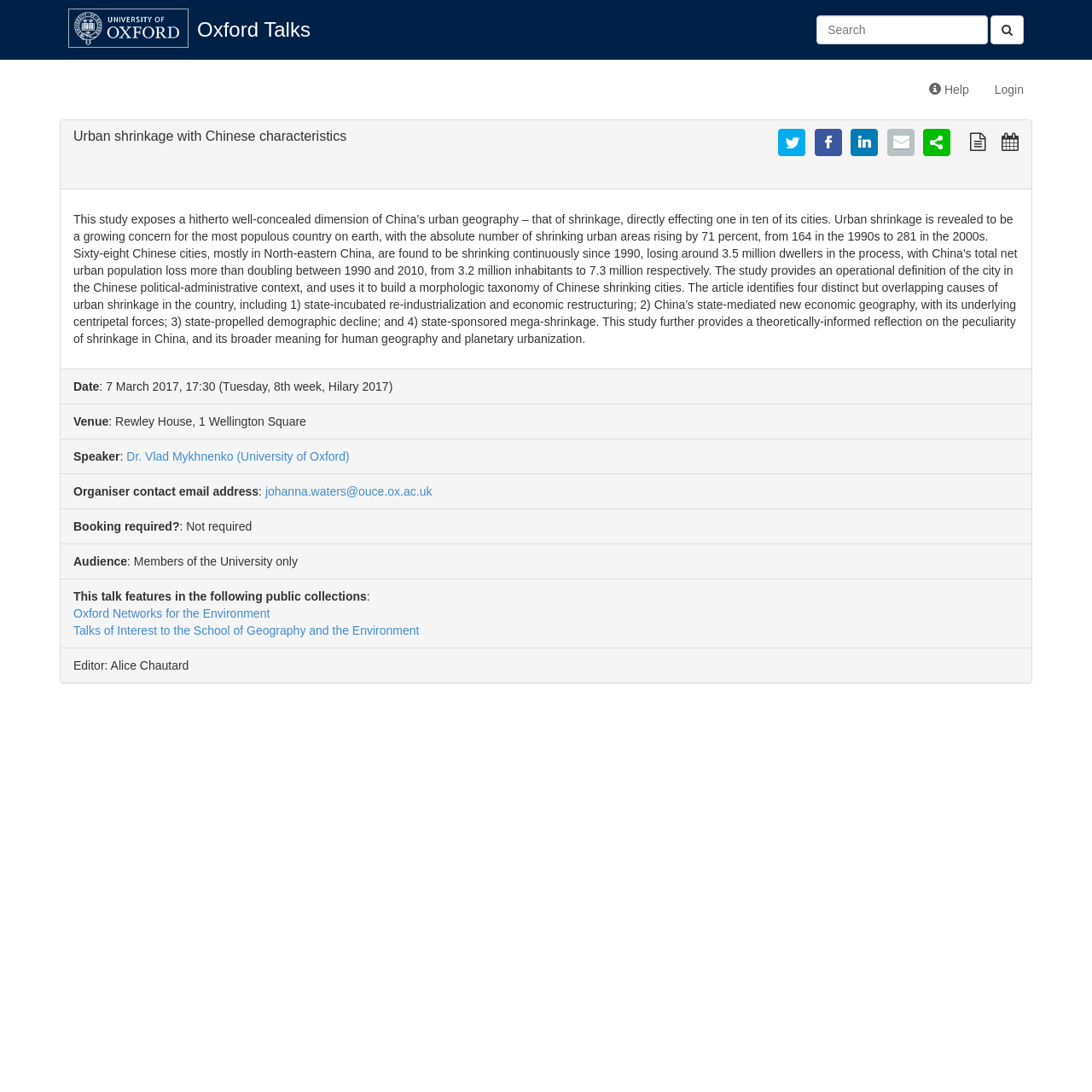Please locate the bounding box coordinates for the element that should be clicked to achieve the following instruction: "Login to the system". Ensure the coordinates are given as four float numbers between 0 and 1, i.e., [left, top, right, bottom].

[0.899, 0.062, 0.949, 0.102]